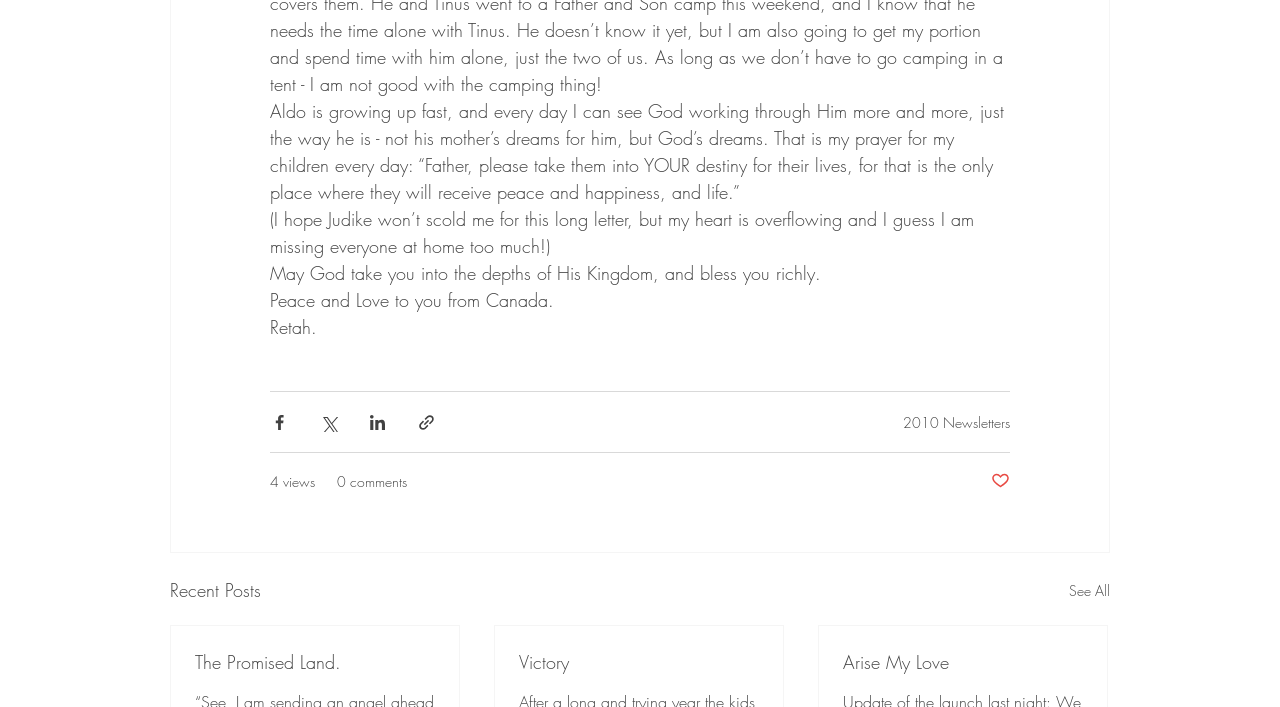Refer to the image and provide an in-depth answer to the question:
What is the author's name mentioned in the text?

I read the text and found the author's name 'Retah' mentioned at the end of the letter.